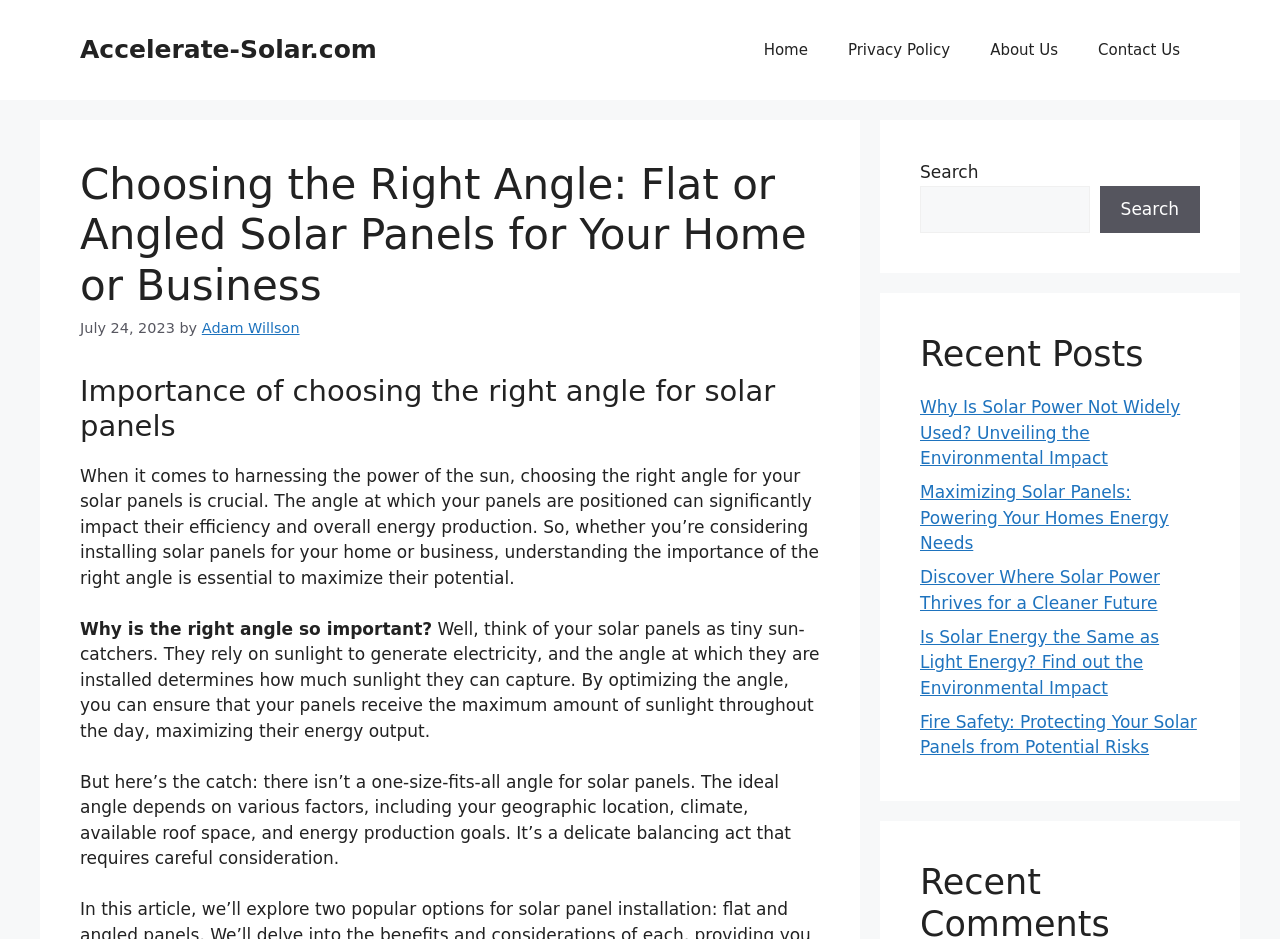Can you extract the headline from the webpage for me?

Choosing the Right Angle: Flat or Angled Solar Panels for Your Home or Business